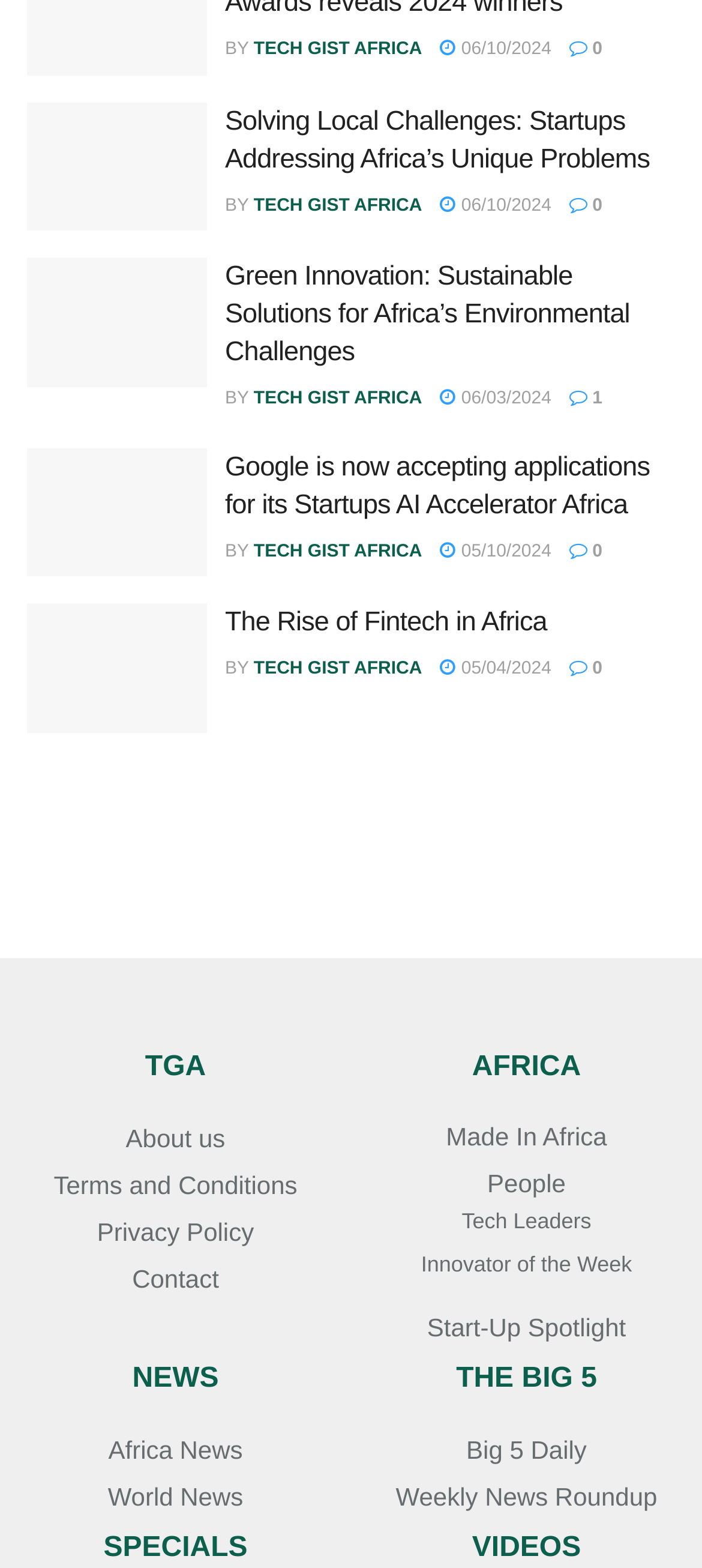Pinpoint the bounding box coordinates of the clickable area needed to execute the instruction: "Click on the 'About us' link". The coordinates should be specified as four float numbers between 0 and 1, i.e., [left, top, right, bottom].

[0.179, 0.717, 0.321, 0.735]